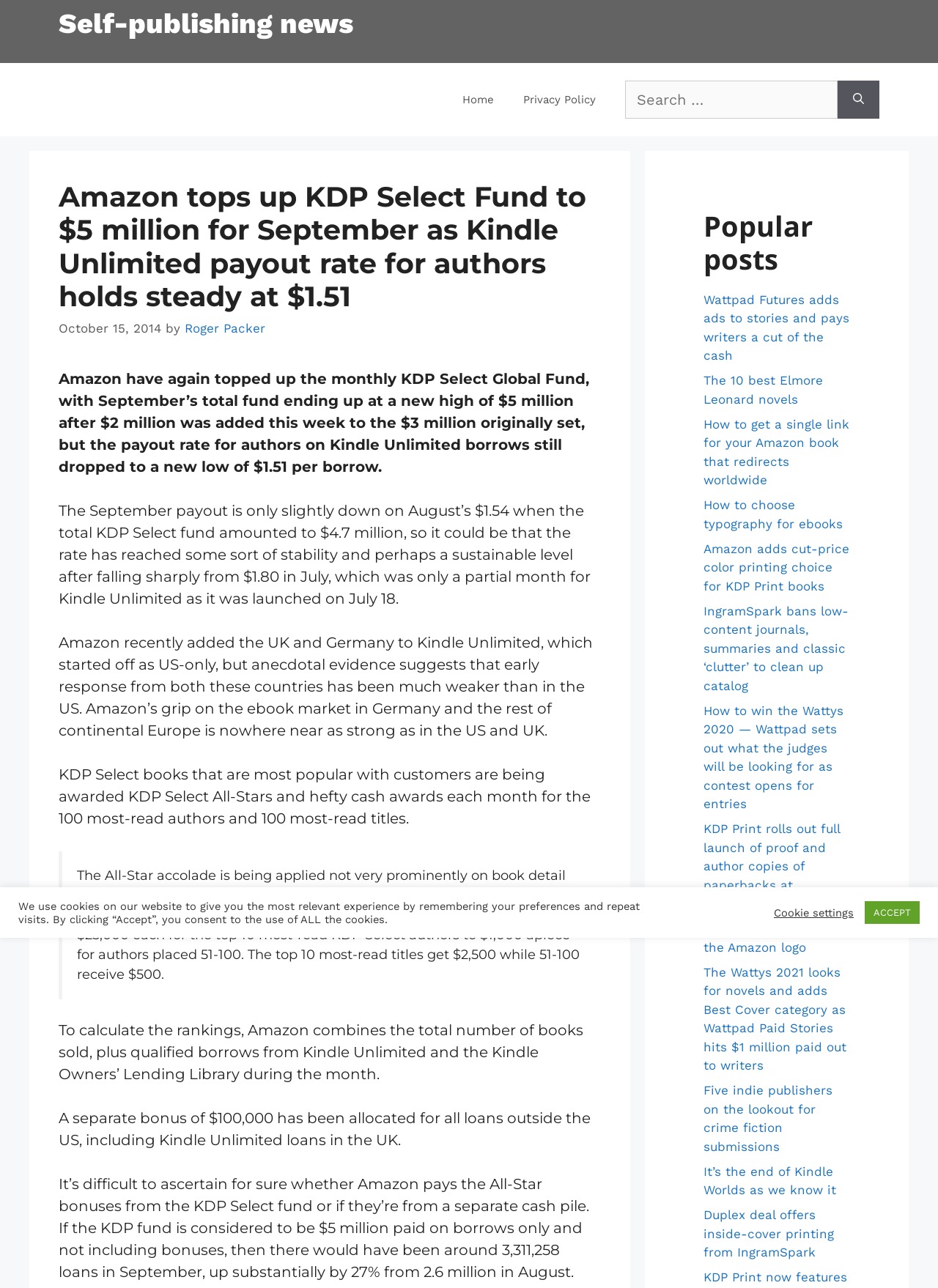Mark the bounding box of the element that matches the following description: "Cookie settings".

[0.825, 0.703, 0.91, 0.714]